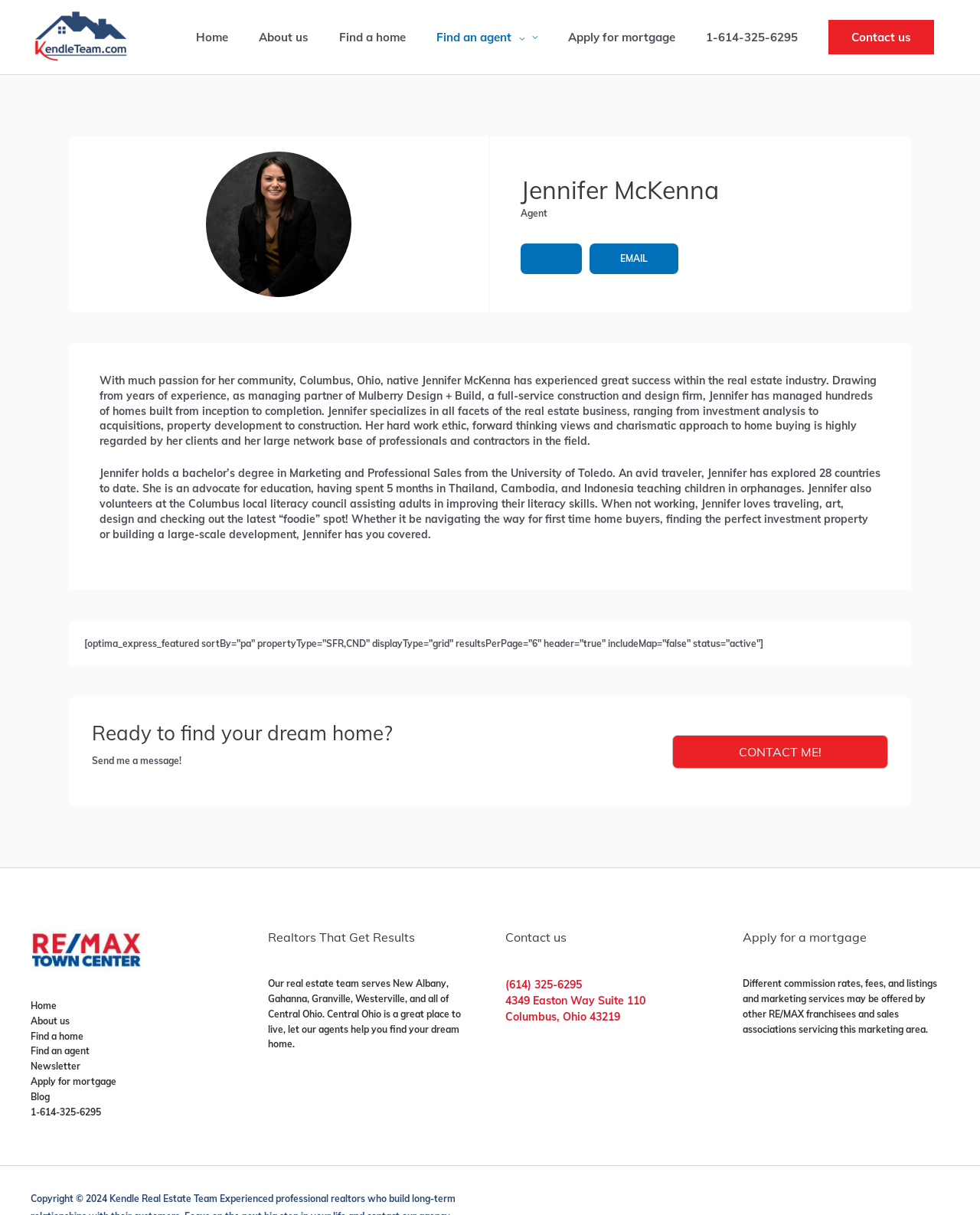Locate the bounding box coordinates of the region to be clicked to comply with the following instruction: "Call the phone number". The coordinates must be four float numbers between 0 and 1, in the form [left, top, right, bottom].

[0.705, 0.0, 0.83, 0.061]